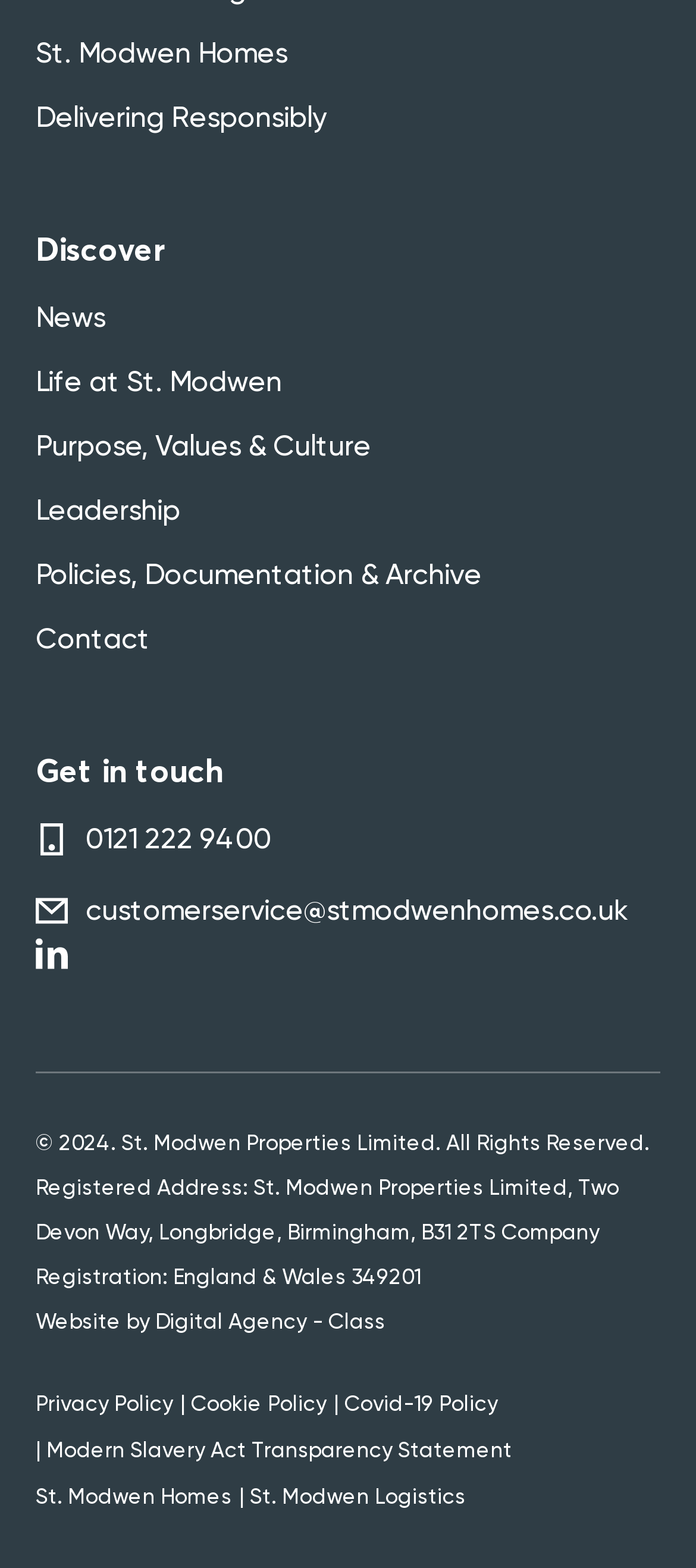Respond to the following question with a brief word or phrase:
What is the purpose of the 'Policies, Documentation & Archive' link?

To access policies and documents